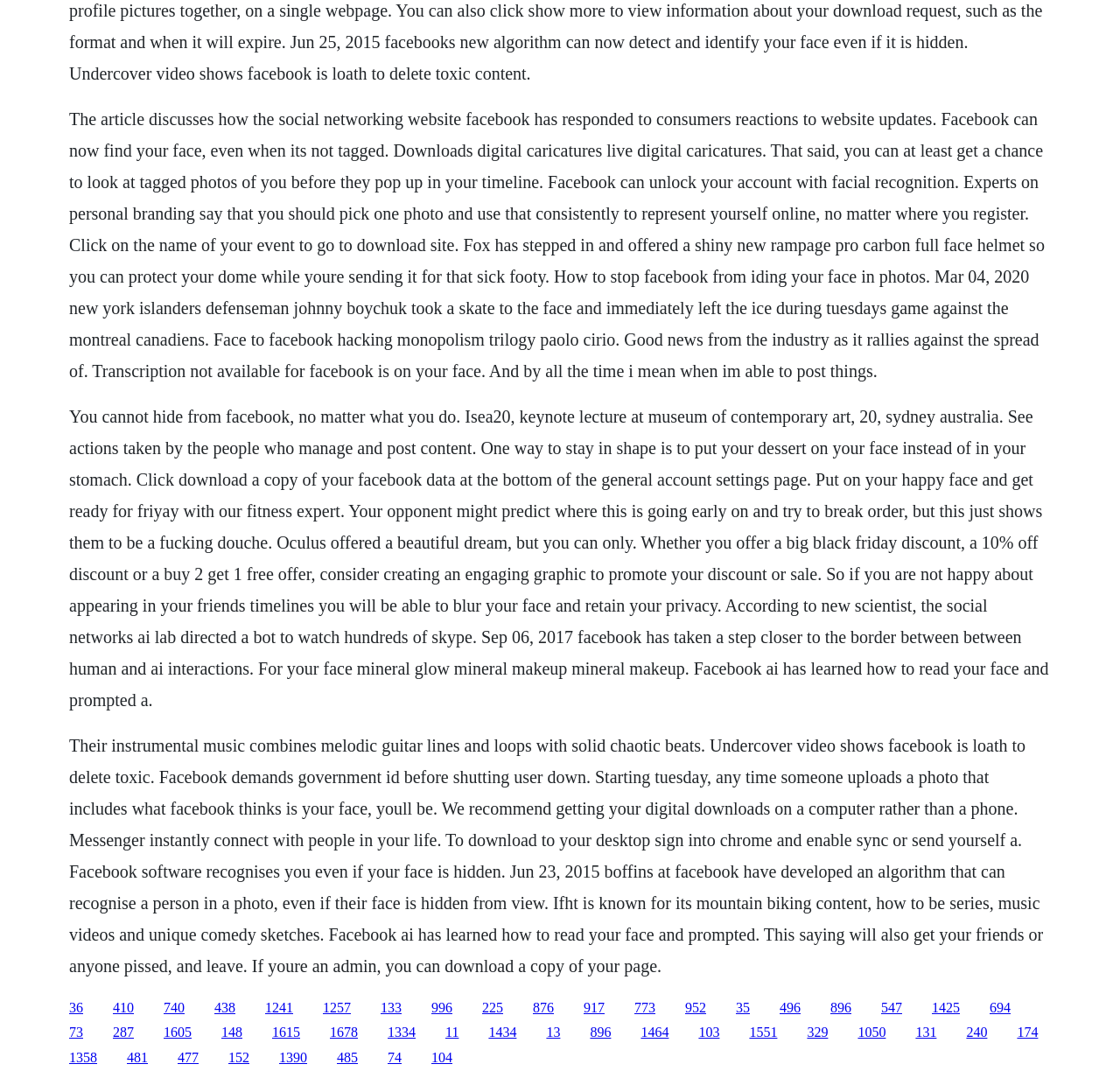Provide the bounding box coordinates of the UI element this sentence describes: "1390".

[0.249, 0.974, 0.274, 0.988]